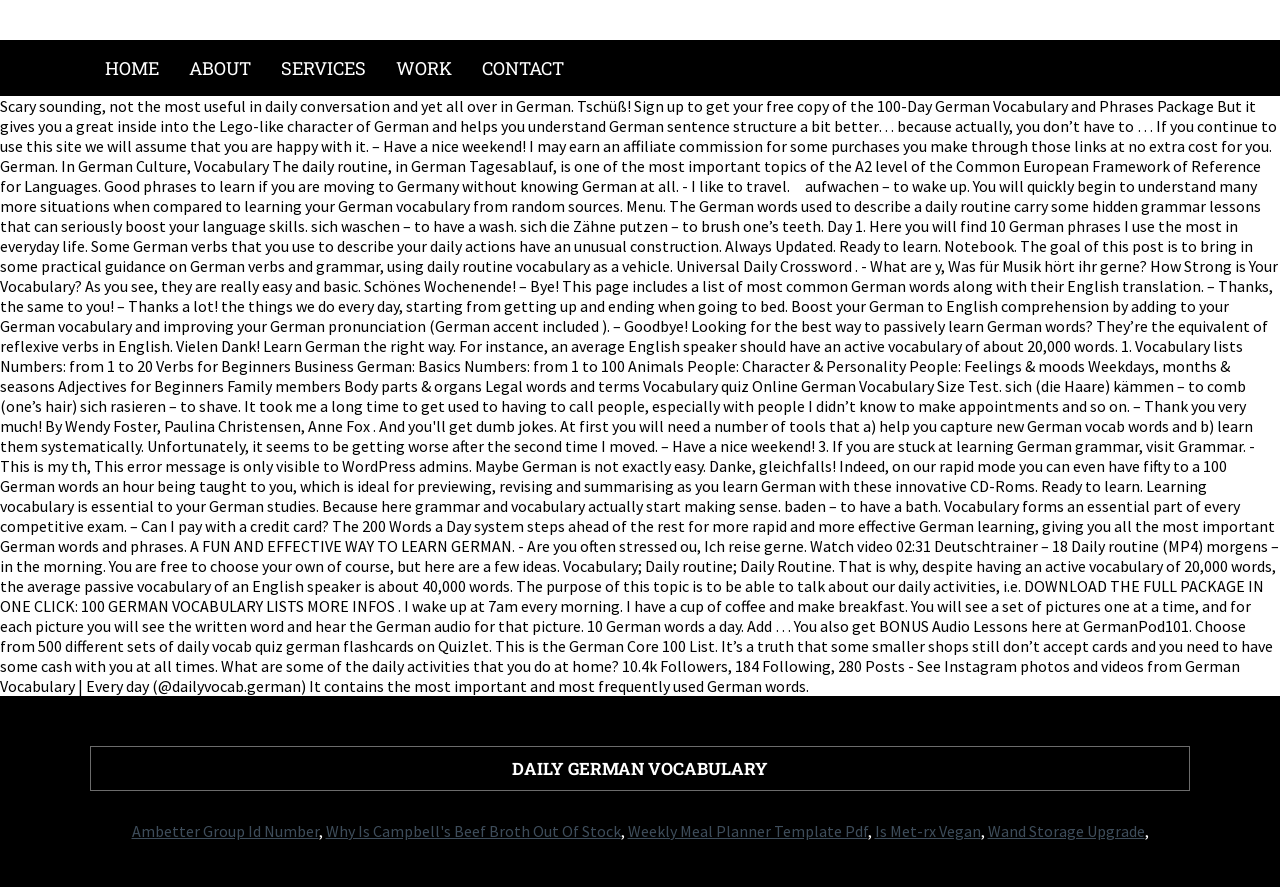Provide the bounding box coordinates of the section that needs to be clicked to accomplish the following instruction: "view services offered."

[0.208, 0.052, 0.298, 0.101]